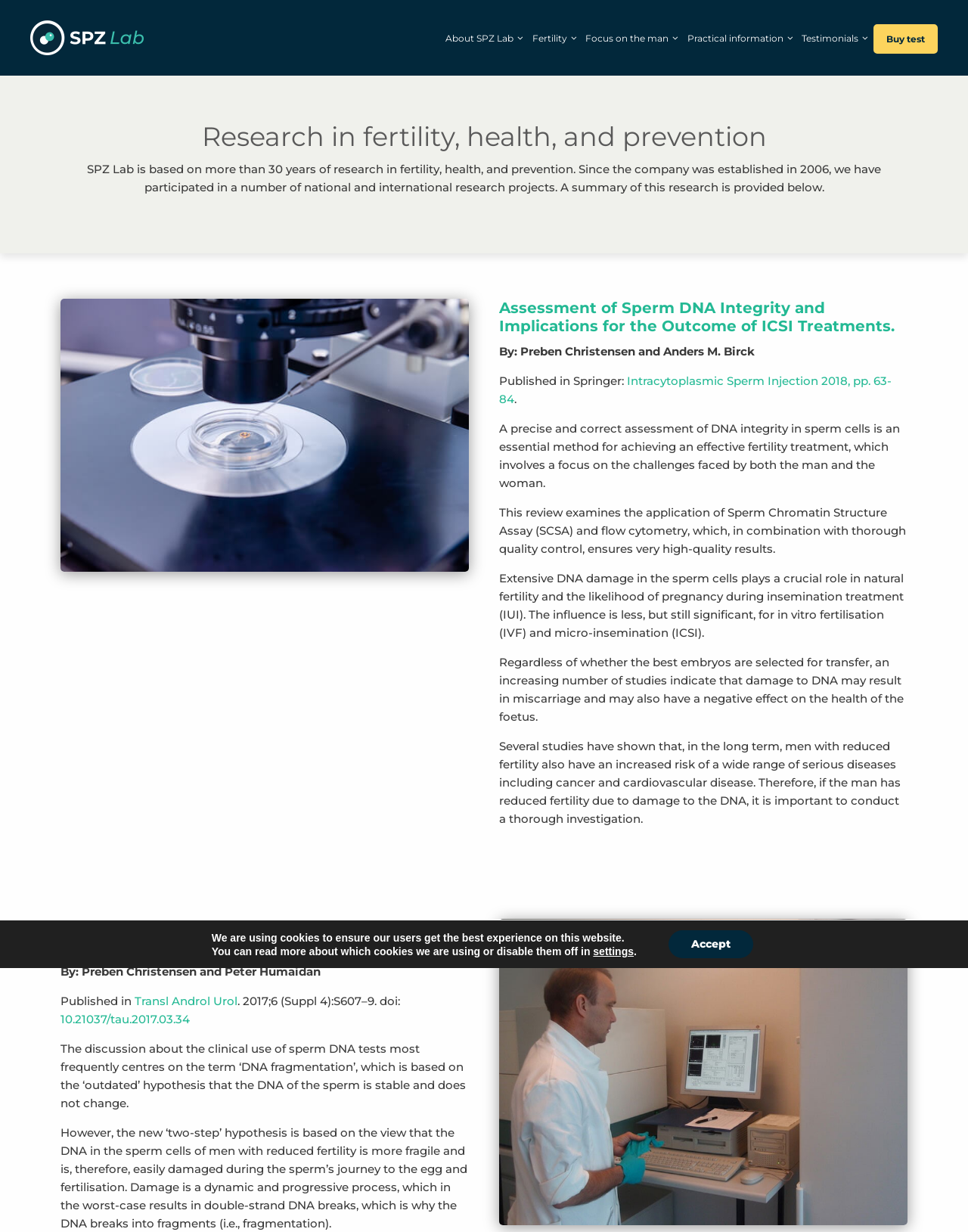What is the name of the lab?
Please provide a comprehensive answer to the question based on the webpage screenshot.

The name of the lab can be found in the top-left corner of the webpage, where it says 'Research in Fertility, Health, and Prevention - SPZ Lab'. It is also mentioned in the first sentence of the main text, which states 'SPZ Lab is based on more than 30 years of research in fertility, health, and prevention.'